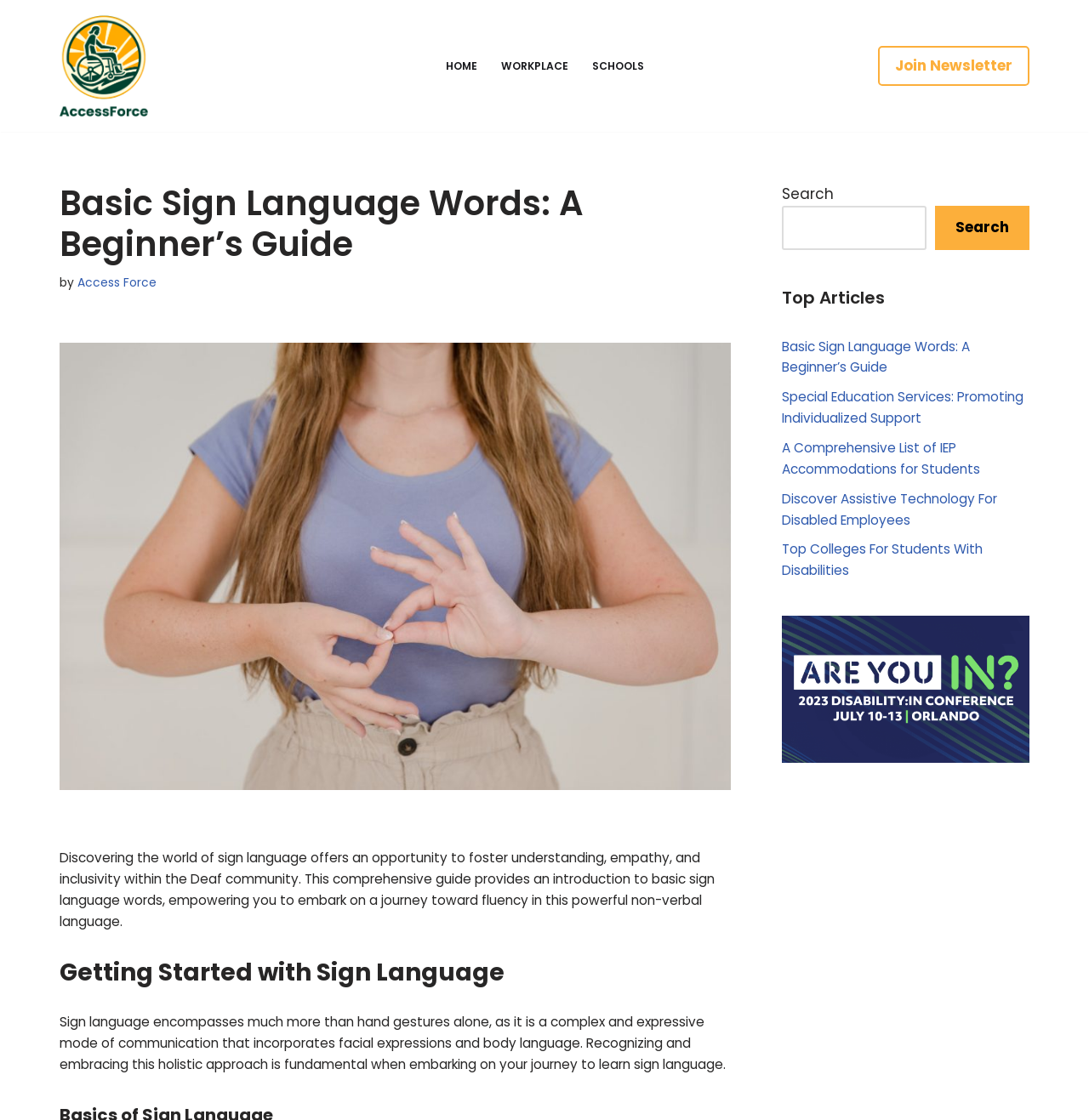What is the search function for?
Offer a detailed and exhaustive answer to the question.

The webpage has a search box with a button labeled 'Search', which implies that the search function is for searching the website's content.